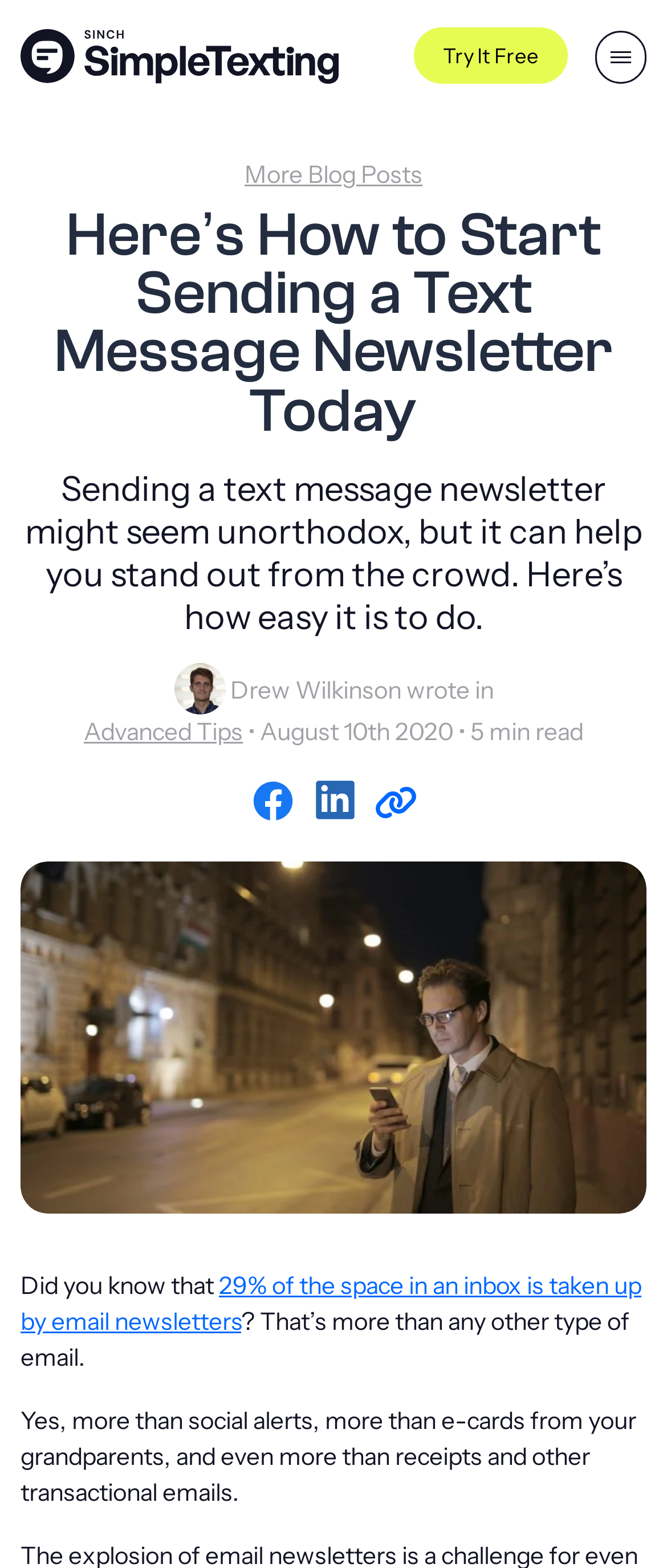Find the bounding box of the UI element described as follows: "TikTok".

None